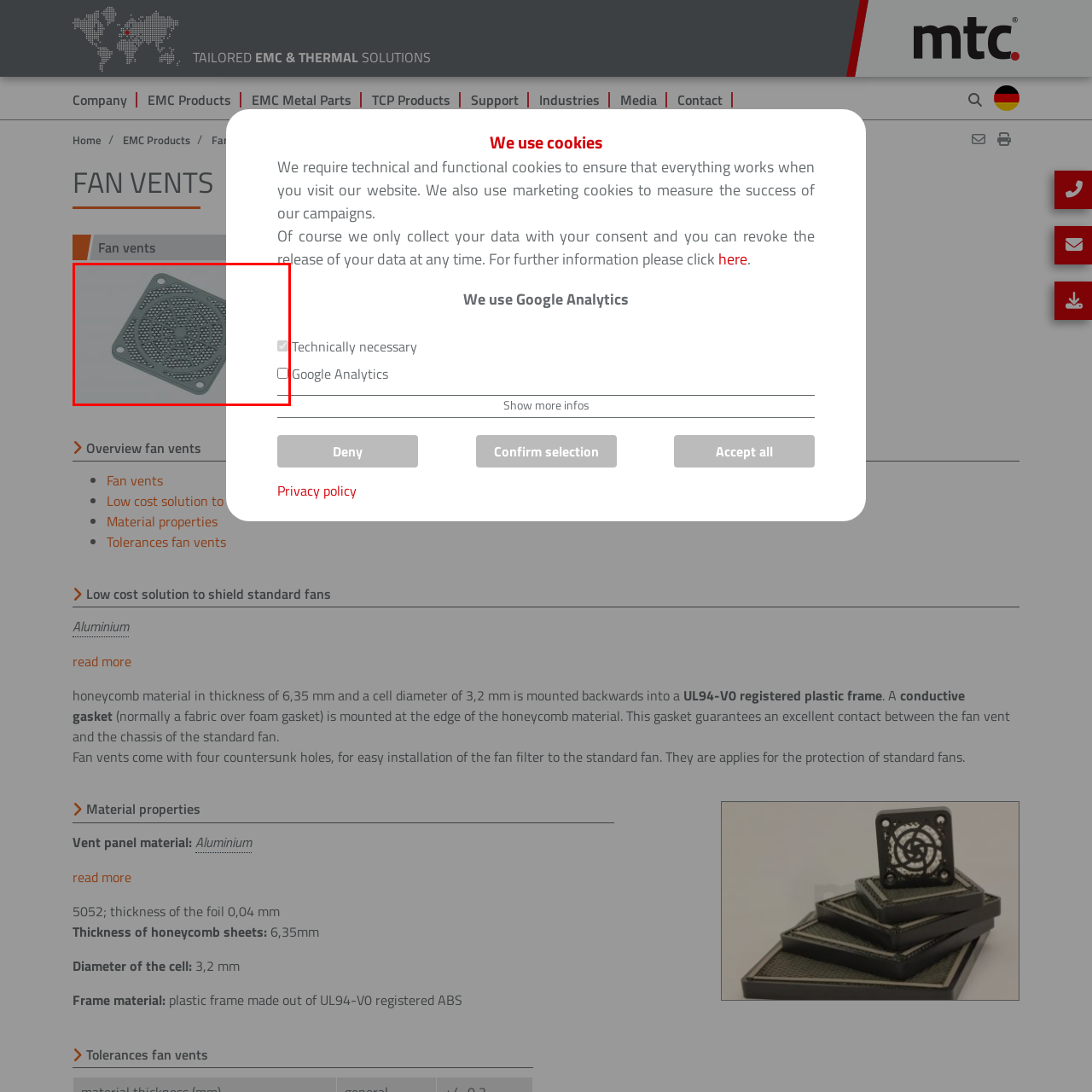Focus on the image enclosed by the red outline and give a short answer: How many countersunk holes are there for mounting?

four